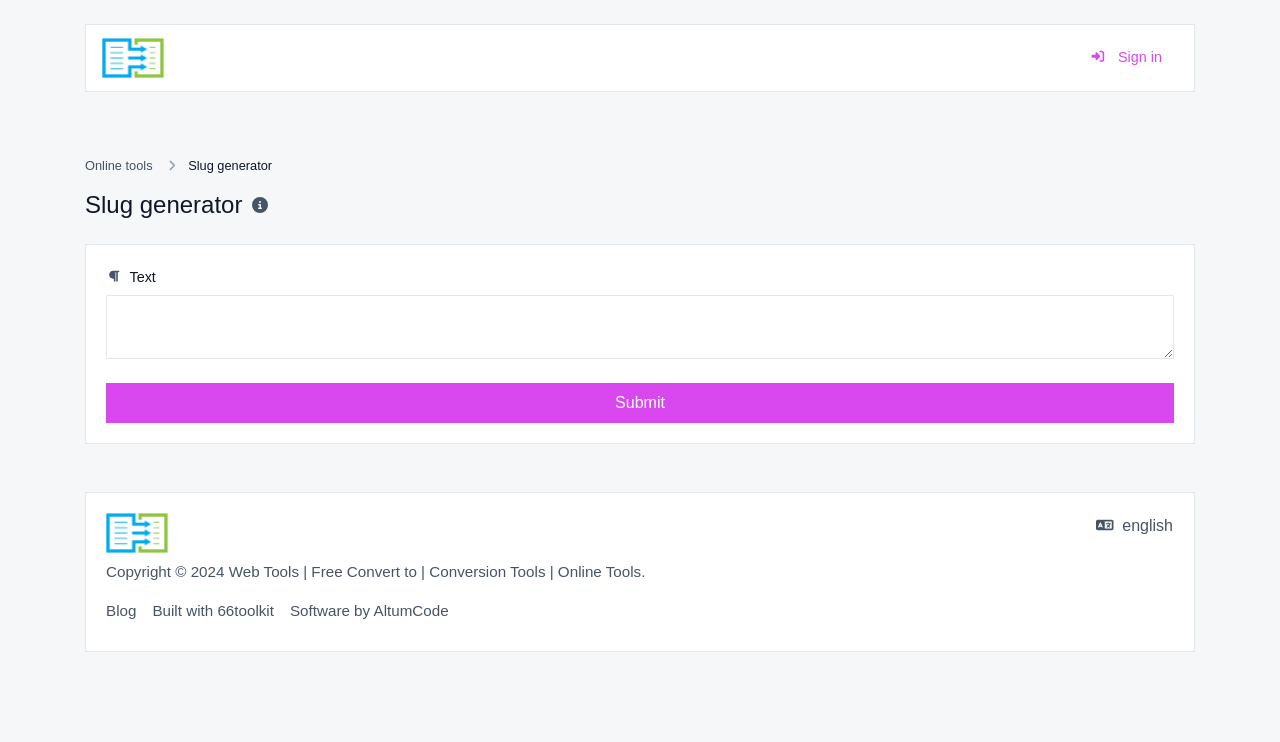Kindly determine the bounding box coordinates for the area that needs to be clicked to execute this instruction: "Click submit".

[0.083, 0.516, 0.917, 0.571]